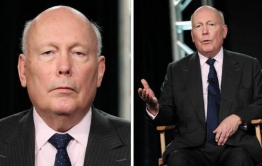Answer in one word or a short phrase: 
What is the tone of the image?

Gravitas and engaging personality